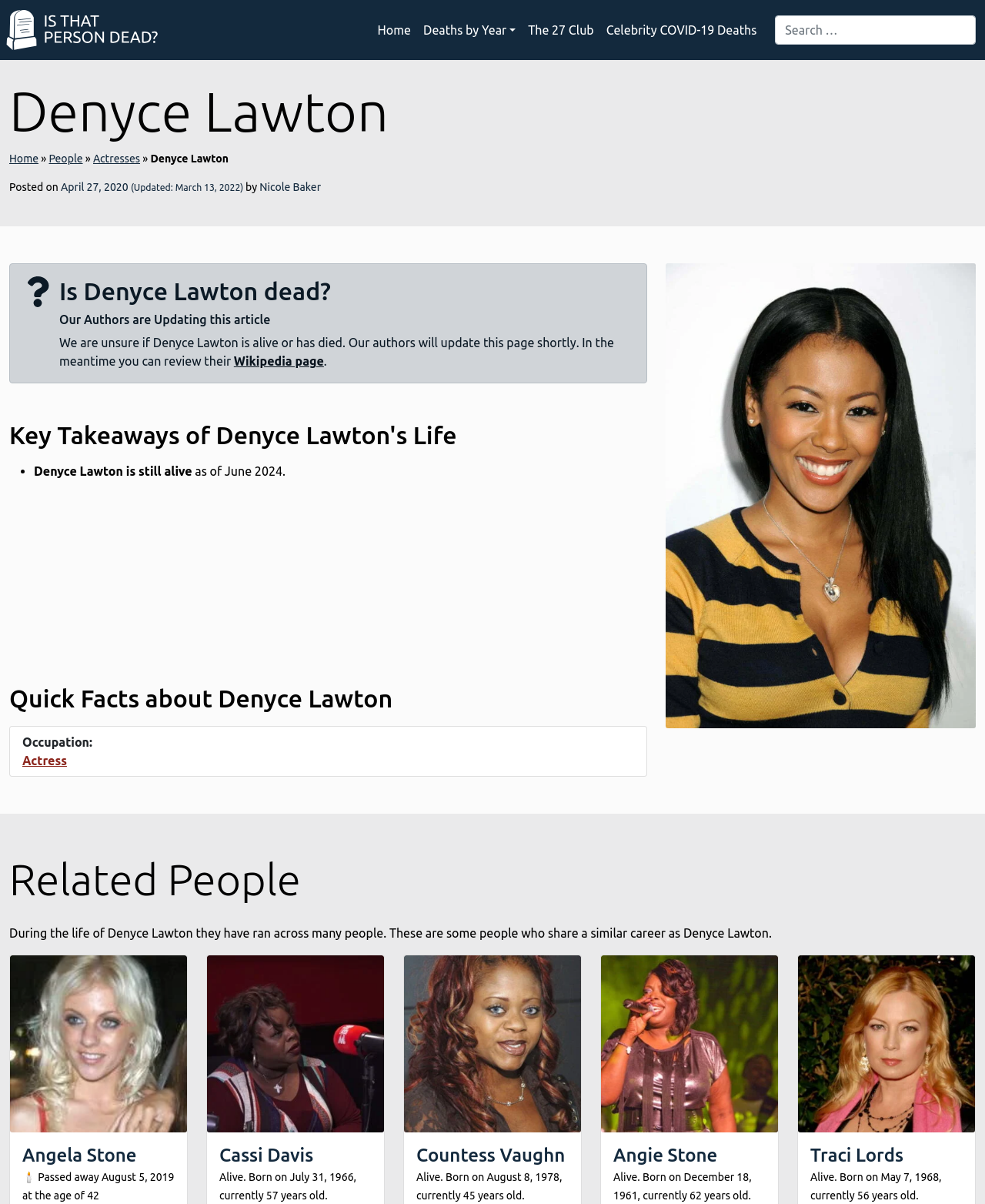Using the format (top-left x, top-left y, bottom-right x, bottom-right y), provide the bounding box coordinates for the described UI element. All values should be floating point numbers between 0 and 1: The 27 Club

[0.53, 0.012, 0.609, 0.038]